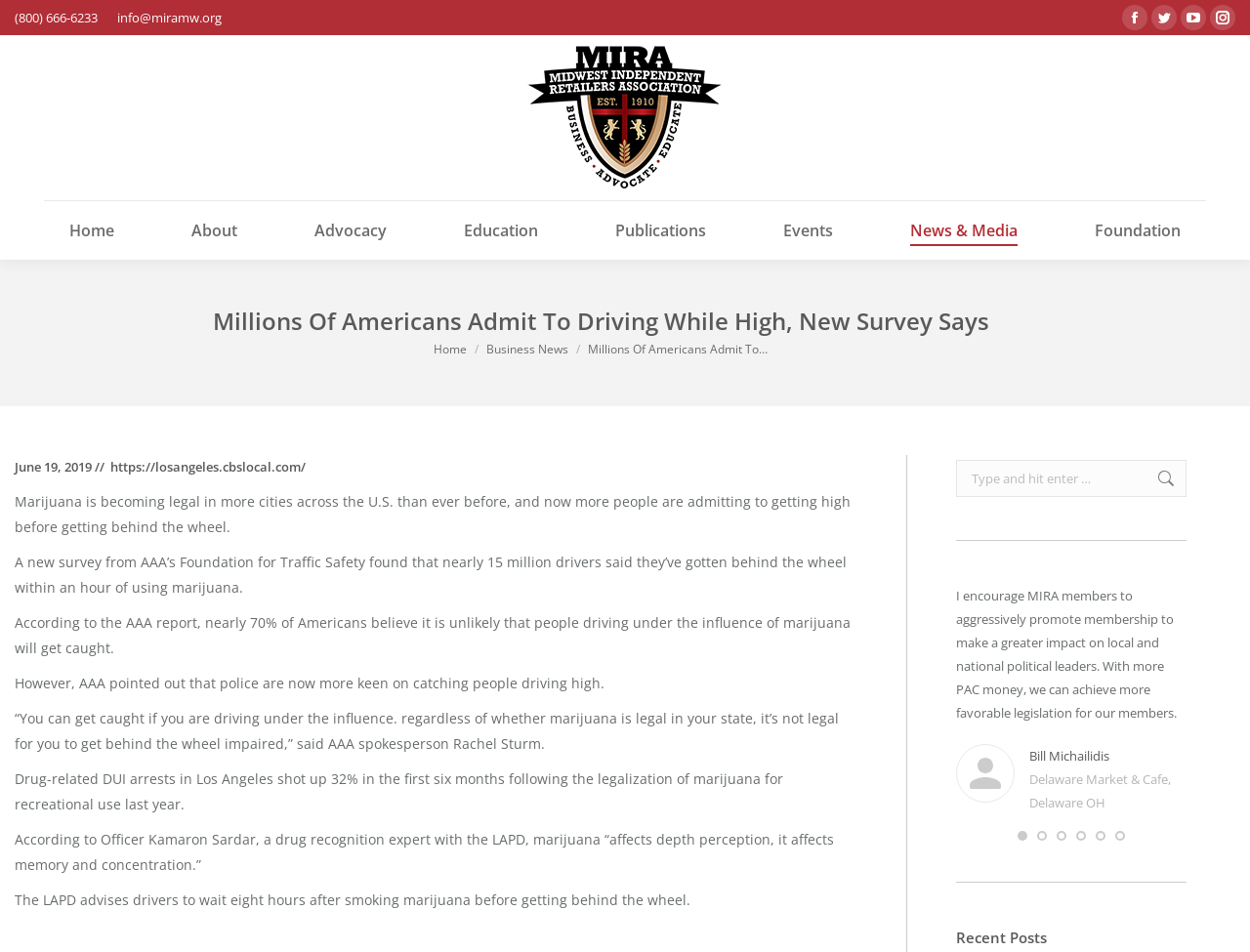Identify the bounding box coordinates necessary to click and complete the given instruction: "Read the news article".

[0.012, 0.478, 0.686, 0.504]